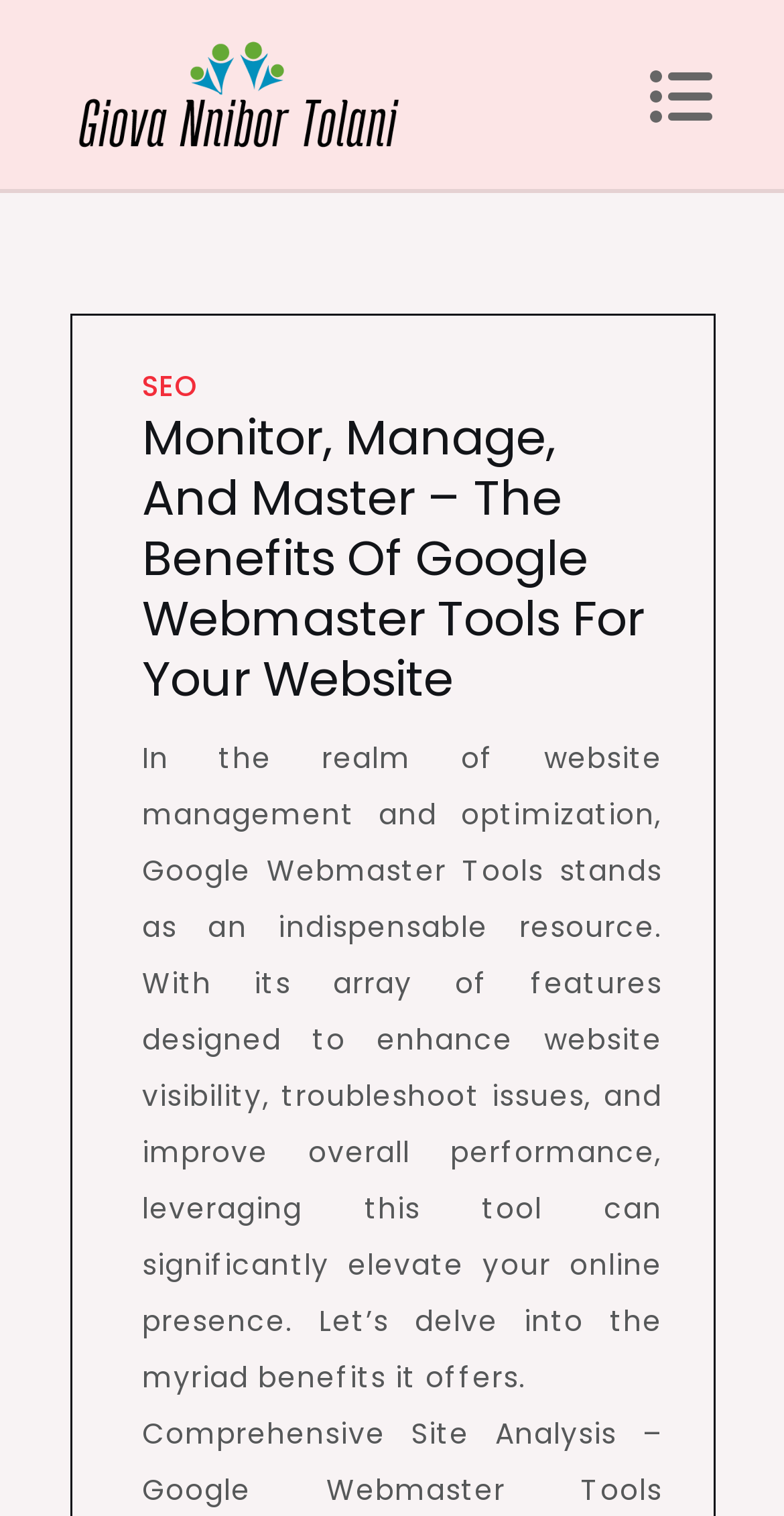Articulate a complete and detailed caption of the webpage elements.

The webpage is about SEO and general information, with a focus on Google Webmaster Tools. At the top, there is a link and an image, both labeled "General Information", positioned side by side, taking up about half of the screen width. Below them, there is another link with the same label, spanning almost the entire screen width.

On the right side, near the top, there is a button with an icon, which appears to be a navigation or menu button. When clicked, it reveals a header section that takes up about half of the screen height. Within this section, there is a footer section that contains a link labeled "SEO" on the left side.

The main content of the webpage is a heading that reads "Monitor, Manage, And Master – The Benefits Of Google Webmaster Tools For Your Website", positioned below the footer section. This heading is accompanied by a link with the same label. Below the heading, there is a block of static text that summarizes the benefits of using Google Webmaster Tools for website management and optimization. This text block takes up about half of the screen height.